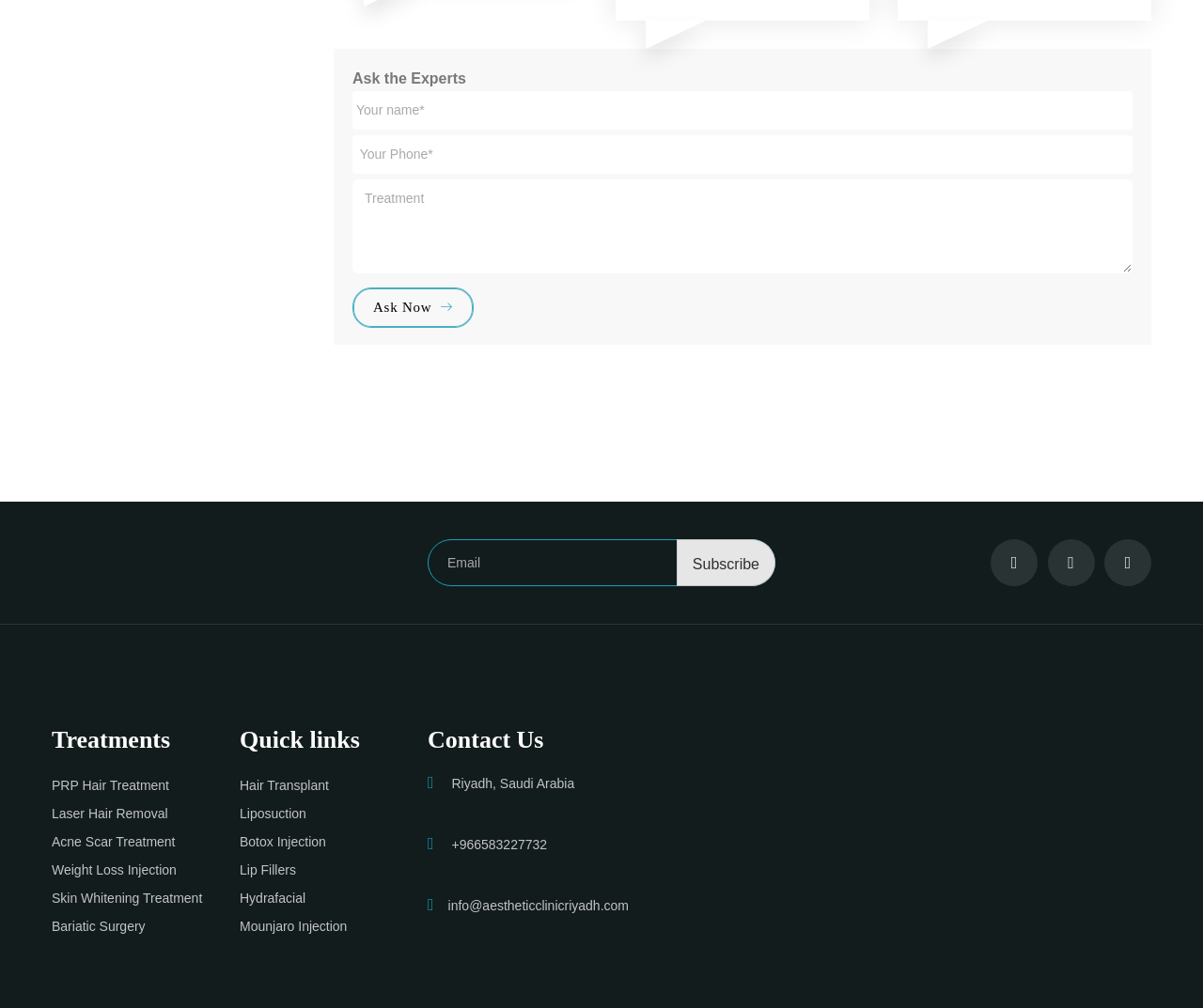Please answer the following question as detailed as possible based on the image: 
What is the purpose of the 'Ask the Experts' section?

The 'Ask the Experts' section is located at the top of the webpage and contains a form with fields for name, phone, and treatment. It also has an 'Ask Now' button, indicating that users can ask questions to experts in the field.